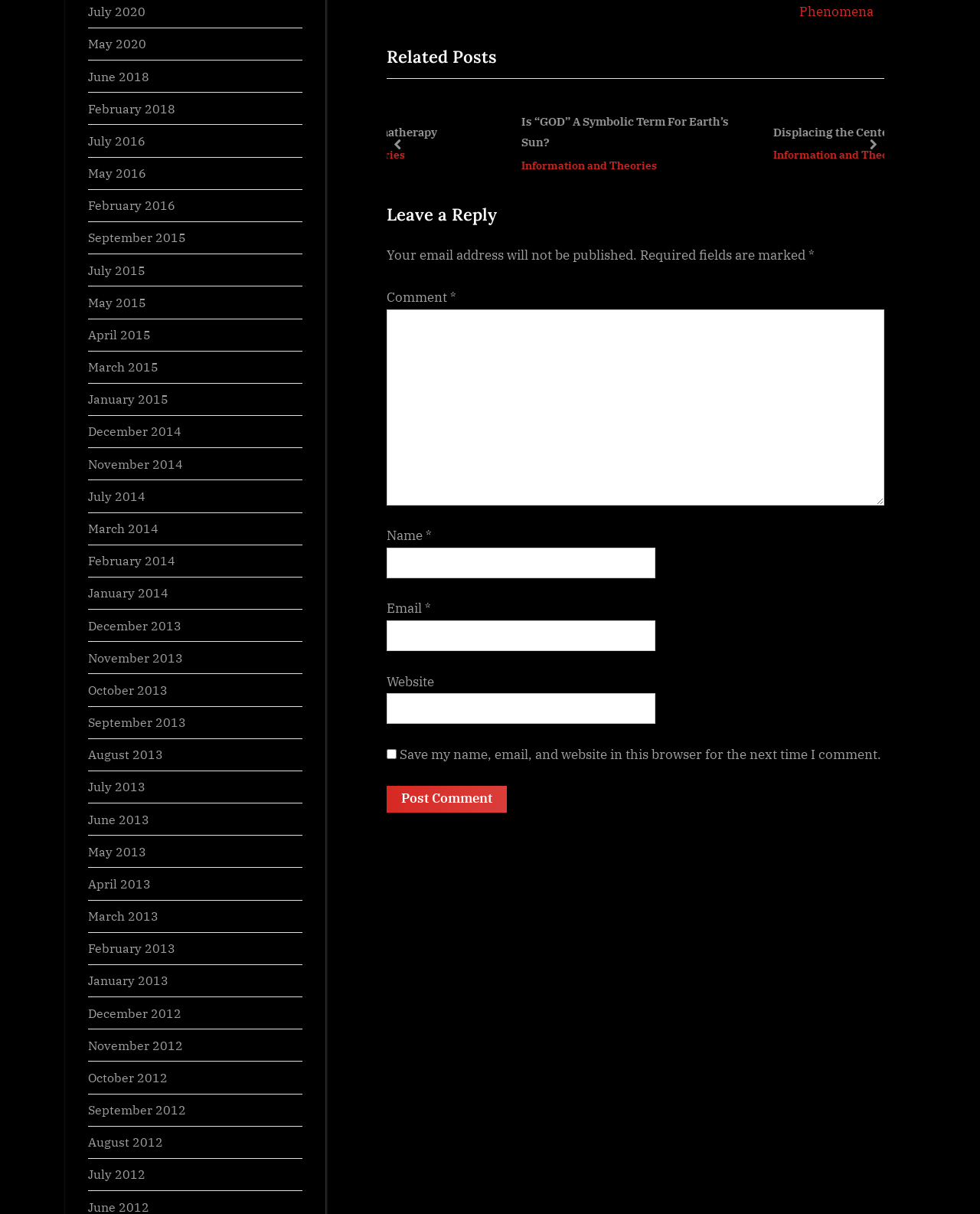What is the purpose of the checkbox 'Save my name, email, and website in this browser for the next time I comment'?
Using the image as a reference, give an elaborate response to the question.

The purpose of this checkbox is to provide convenience to users who frequently comment on the website. By checking this box, their name, email, and website will be saved in the browser, so they don't have to enter this information every time they want to leave a comment.